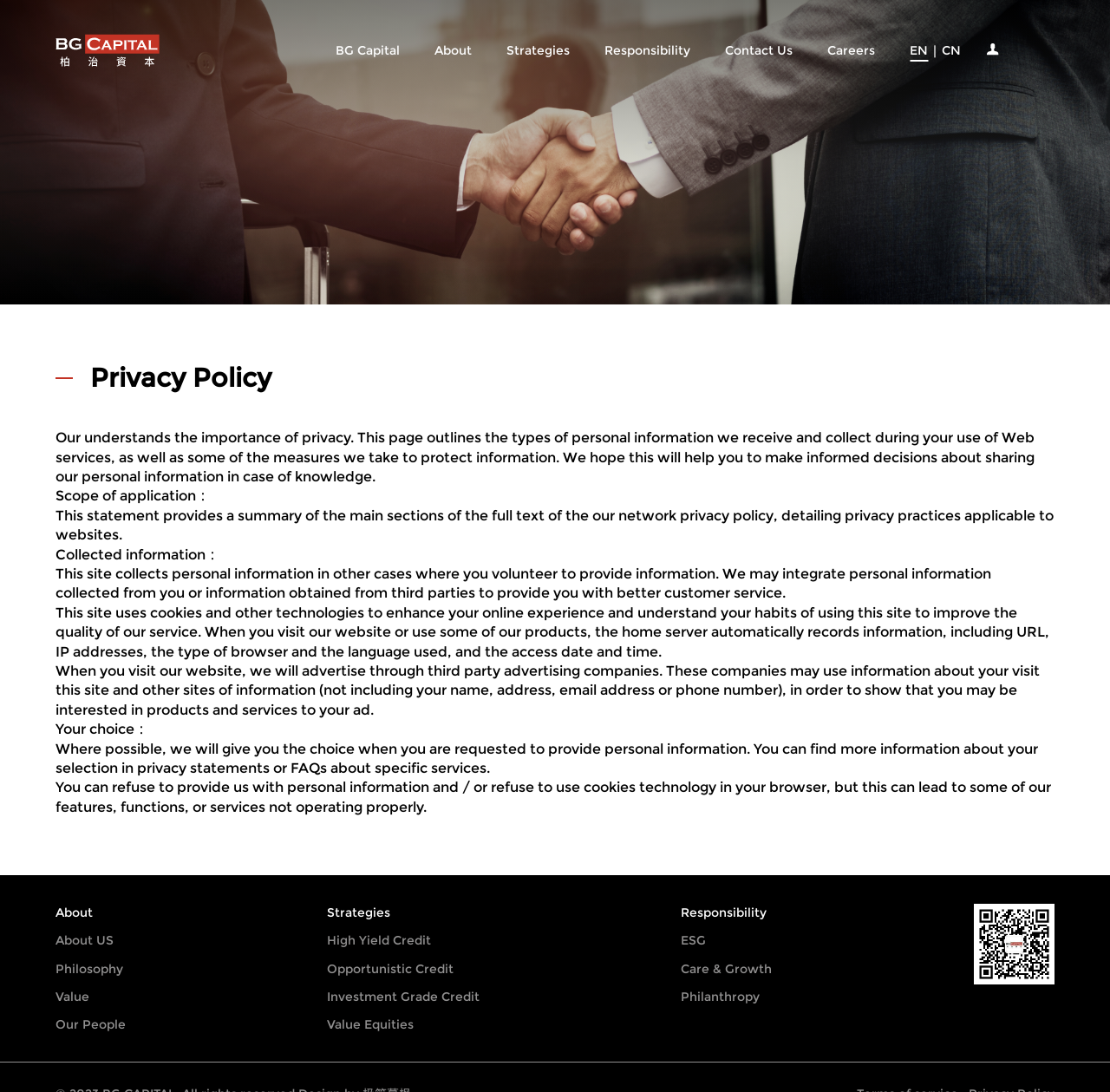Could you provide the bounding box coordinates for the portion of the screen to click to complete this instruction: "Click on About"?

[0.391, 0.039, 0.425, 0.053]